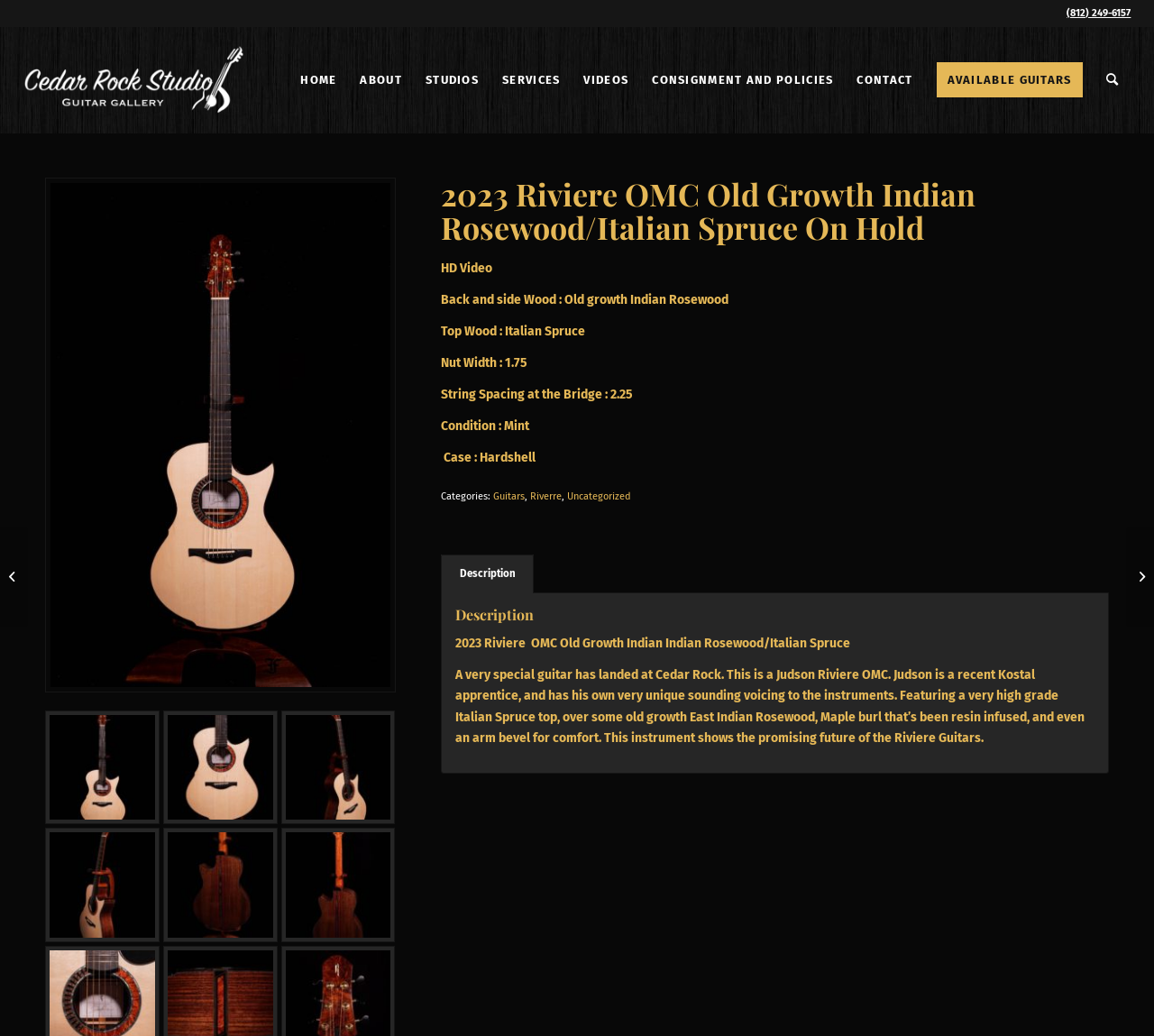Bounding box coordinates are given in the format (top-left x, top-left y, bottom-right x, bottom-right y). All values should be floating point numbers between 0 and 1. Provide the bounding box coordinate for the UI element described as: Consignment and Policies

[0.555, 0.026, 0.732, 0.129]